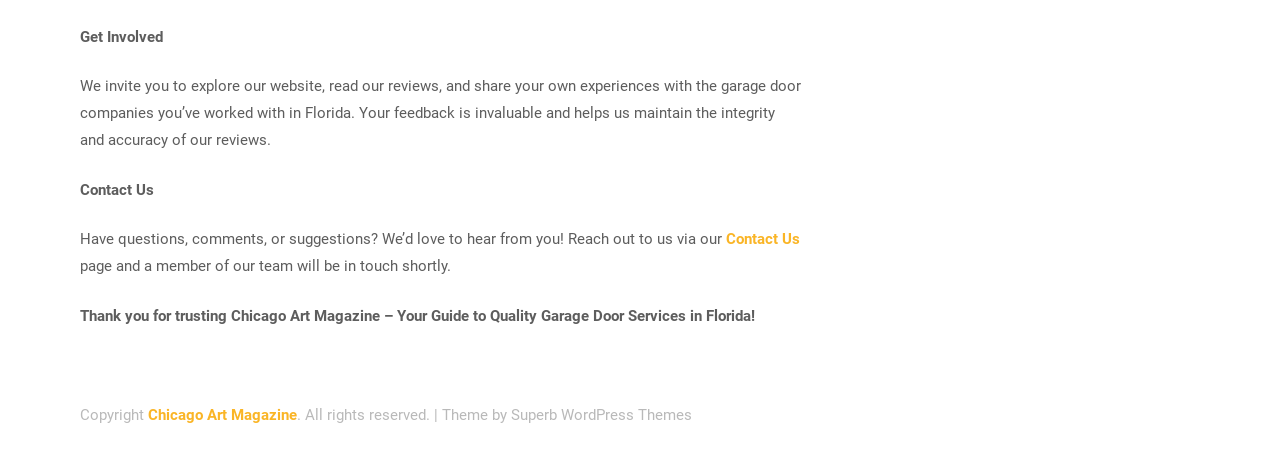What is the theme provider of this website?
Using the image, provide a detailed and thorough answer to the question.

The text '| Theme by Superb WordPress Themes' at the bottom of the page suggests that the theme provider of this website is Superb WordPress Themes.